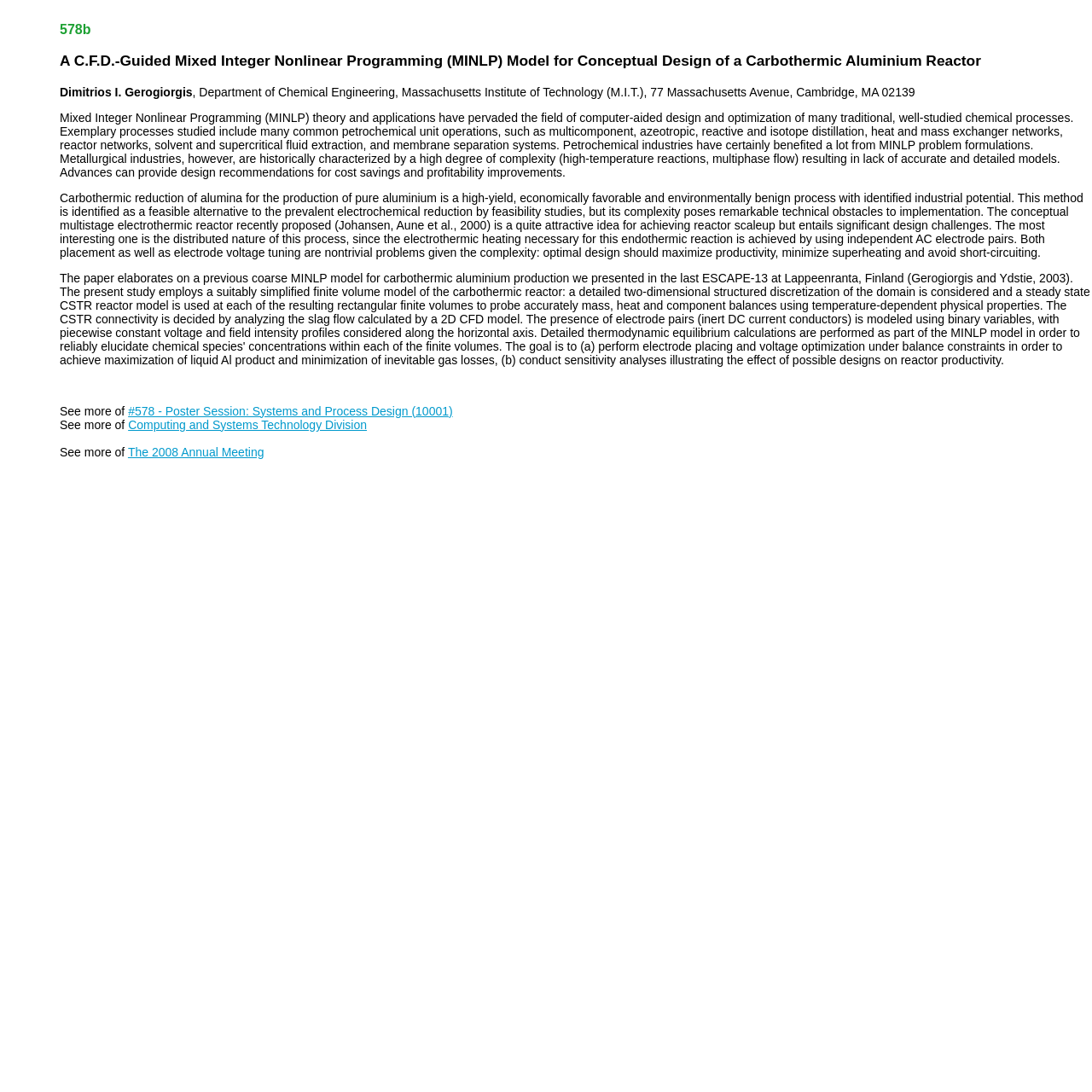What is the topic of the article?
Answer the question with as much detail as possible.

The topic of the article is mentioned in the main heading of the webpage, which is 'A C.F.D.-Guided Mixed Integer Nonlinear Programming (MINLP) Model for Conceptual Design of a Carbothermic Aluminium Reactor'. This heading is located at the top of the webpage and is the most prominent text on the page.